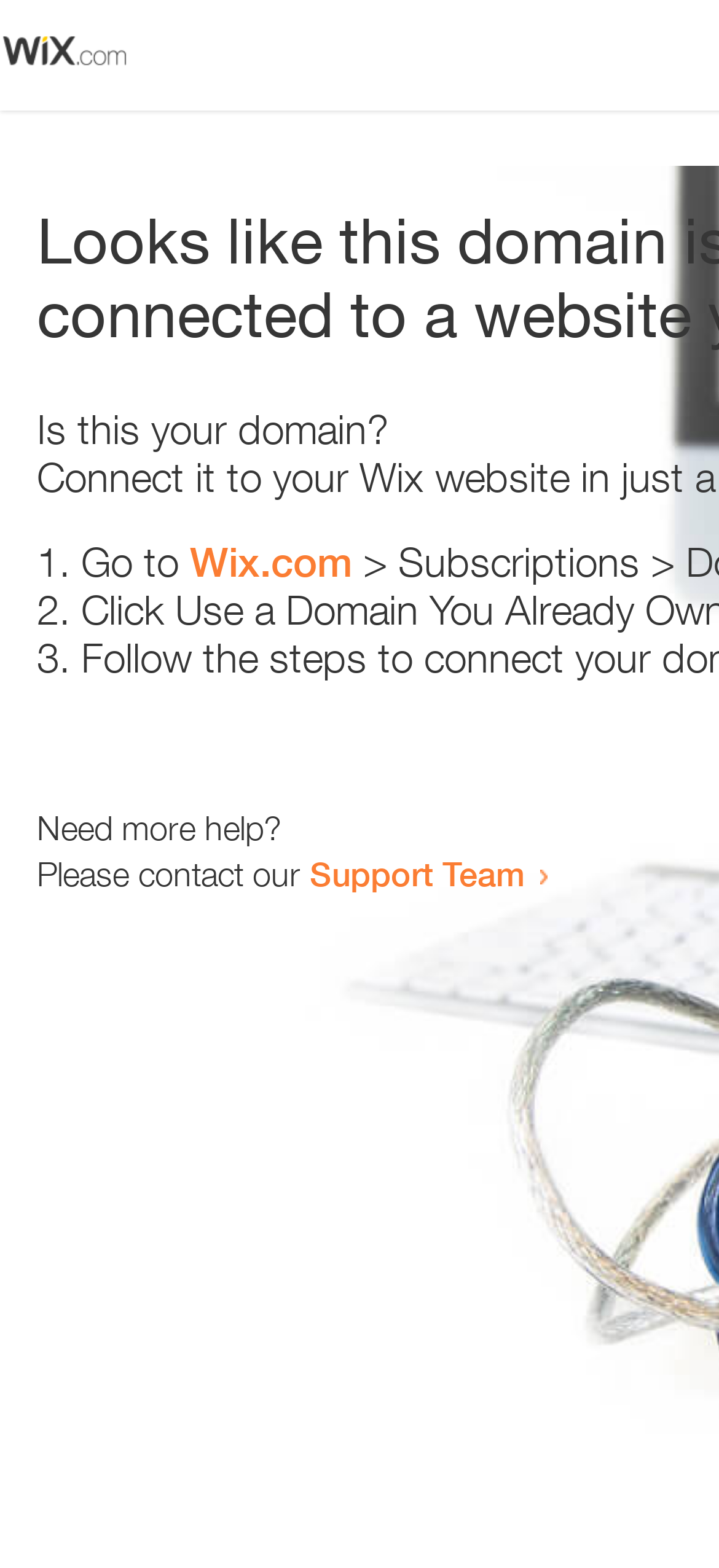What is the support team contact method?
Please provide a full and detailed response to the question.

The webpage contains a link 'Support Team' which suggests that the support team can be contacted by clicking on this link. The exact contact method is not specified, but it is likely to be an email or a contact form.